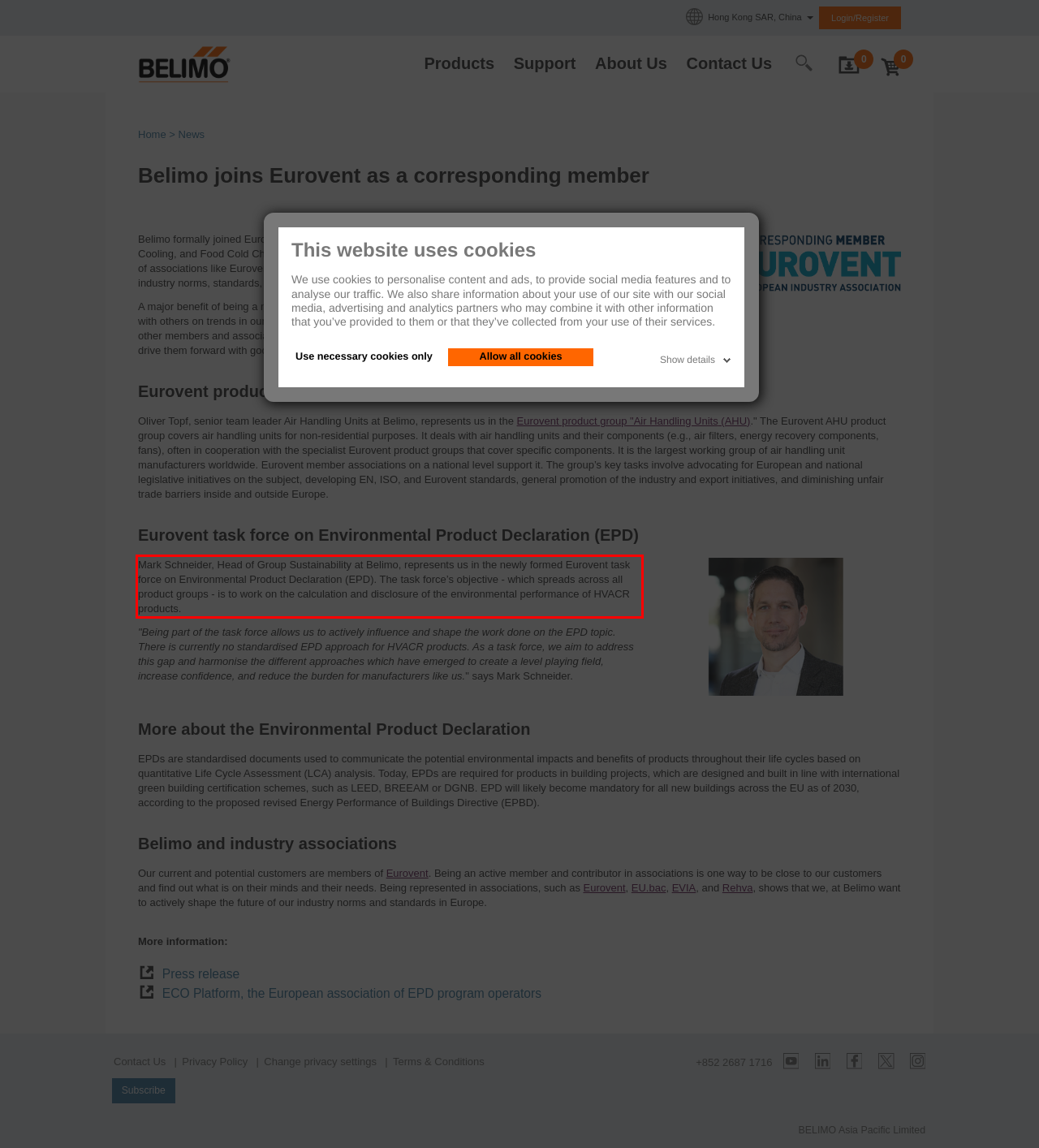There is a screenshot of a webpage with a red bounding box around a UI element. Please use OCR to extract the text within the red bounding box.

Mark Schneider, Head of Group Sustainability at Belimo, represents us in the newly formed Eurovent task force on Environmental Product Declaration (EPD). The task force’s objective - which spreads across all product groups - is to work on the calculation and disclosure of the environmental performance of HVACR products.